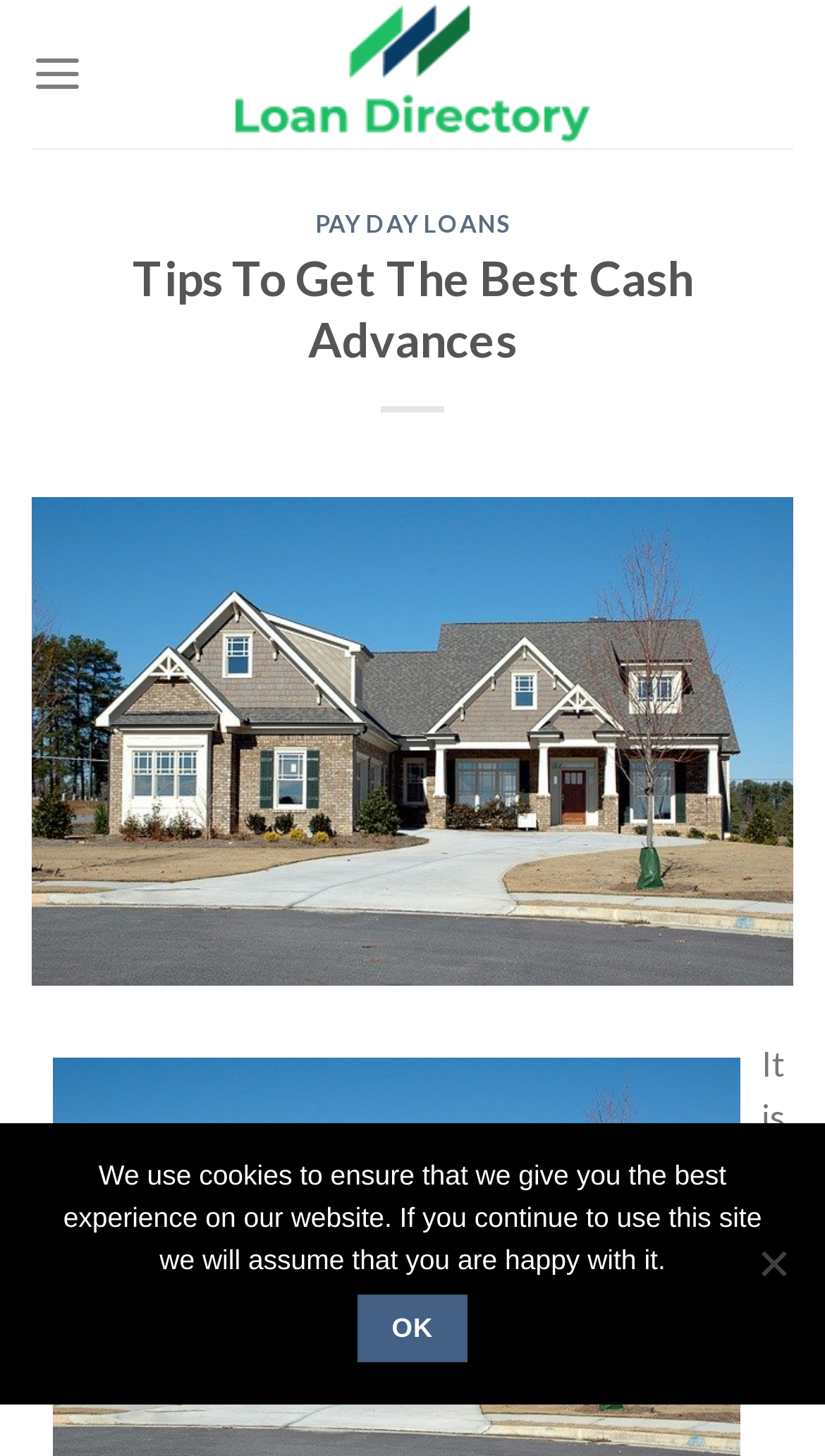Provide an in-depth description of the elements and layout of the webpage.

The webpage is titled "Tips To Get The Best Cash Advances – Loan Directory" and appears to be a financial services website. At the top of the page, there is a logo or icon with the text "Loan Directory" next to it, which is also a clickable link. 

To the left of the logo, there is a "Menu" button that, when expanded, reveals a main menu section. This section is divided into two main categories, "PAY DAY LOANS" and "Tips To Get The Best Cash Advances", both of which are headings. Under the "PAY DAY LOANS" heading, there is a clickable link with the same text. 

Below the menu section, there is a large area that spans most of the page's width, containing some content related to the webpage's title. 

At the very bottom of the page, there is a "Cookie Notice" dialog box that is not currently in focus. This dialog box contains a message about the website's use of cookies and provides an "Ok" button to acknowledge and dismiss the notice. There is also a "No" button, but its purpose is unclear.